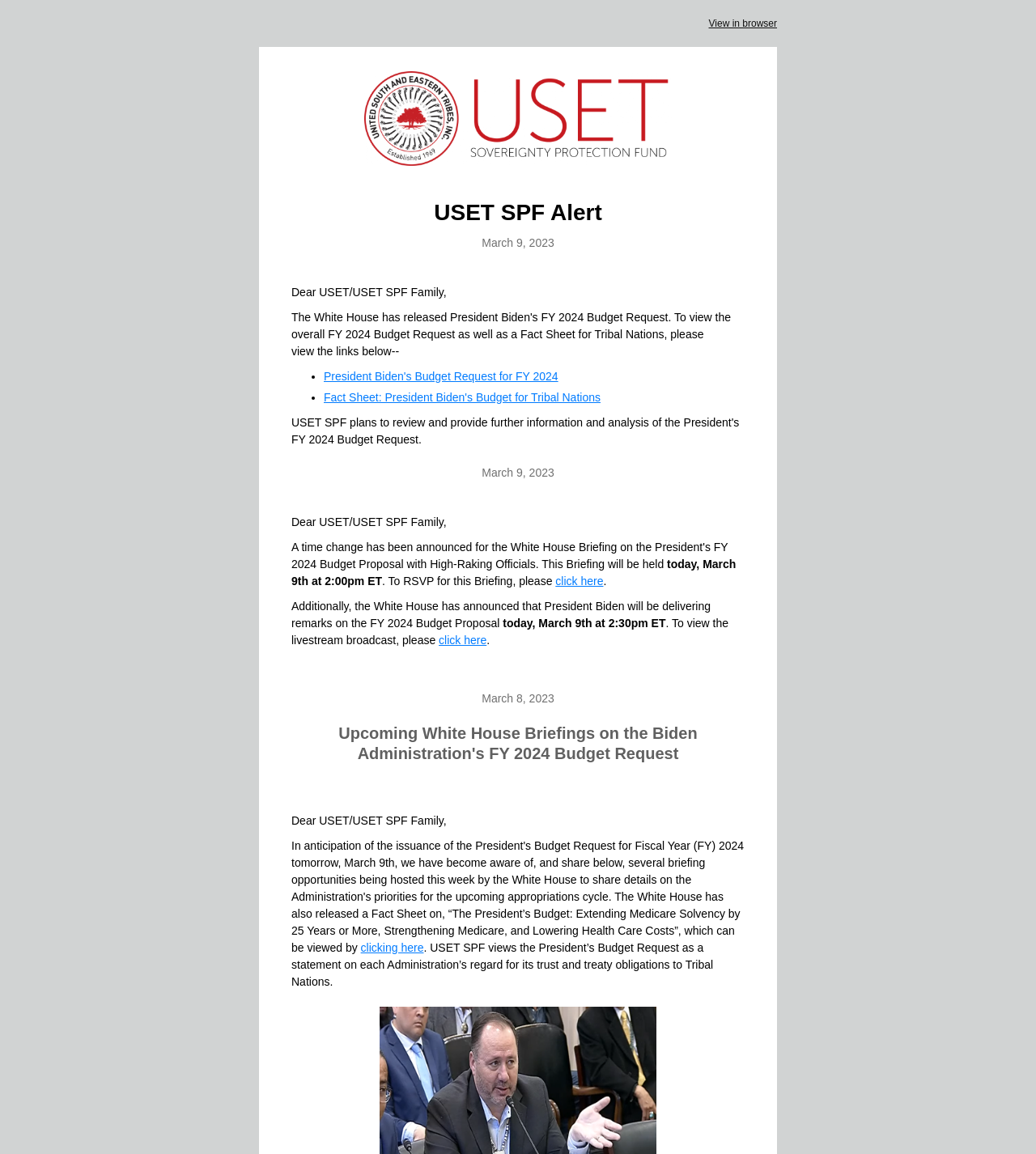Find the UI element described as: "clicking here" and predict its bounding box coordinates. Ensure the coordinates are four float numbers between 0 and 1, [left, top, right, bottom].

[0.348, 0.815, 0.409, 0.827]